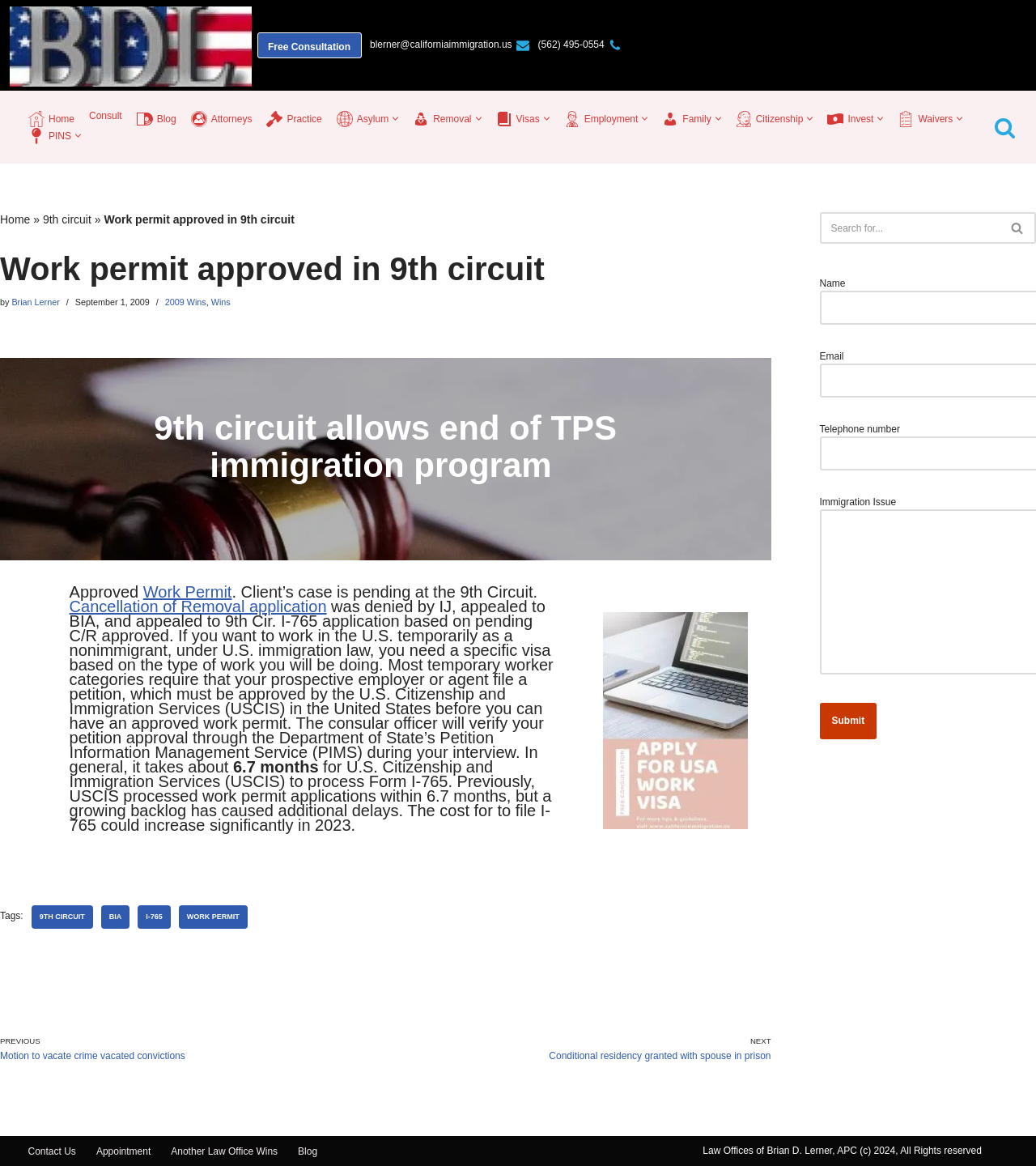Using the image as a reference, answer the following question in as much detail as possible:
What is the phone number of the law firm?

The phone number of the law firm can be found in the top right corner of the webpage, where it says '(562) 495-0554'.